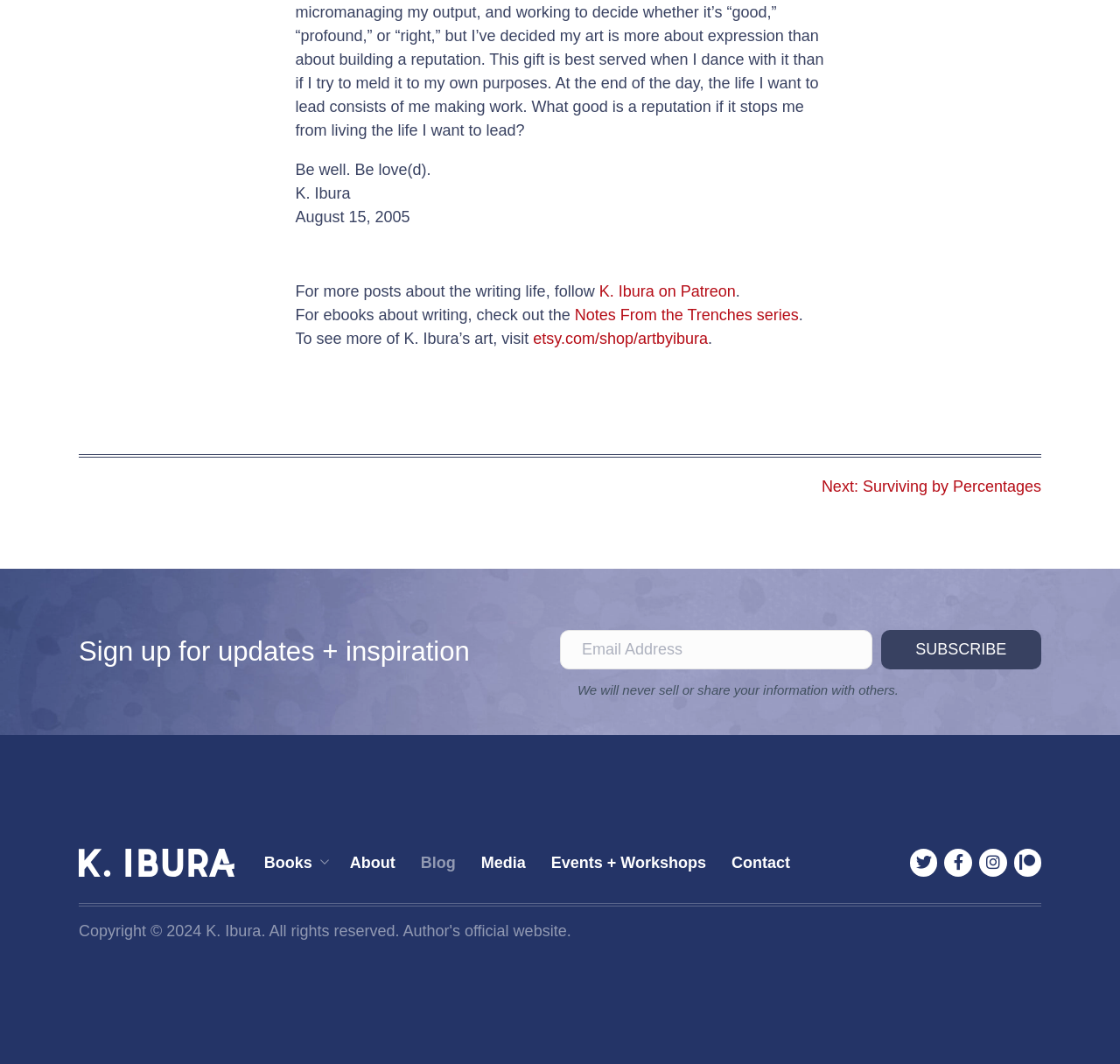What is the author's name?
Deliver a detailed and extensive answer to the question.

The author's name is mentioned in the static text 'K. Ibura' with bounding box coordinates [0.264, 0.173, 0.313, 0.19].